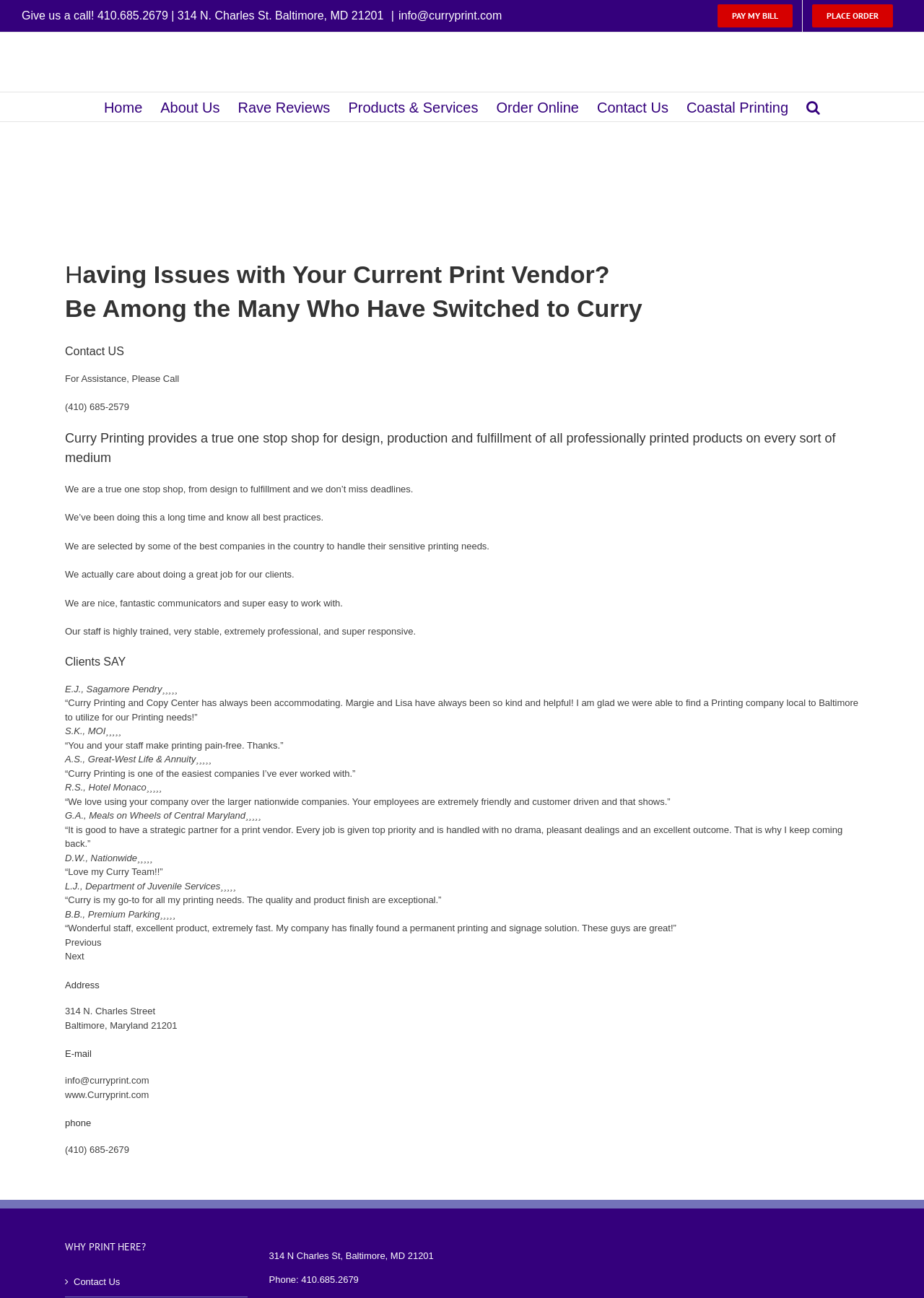What kind of services does Curry Printing provide?
Analyze the screenshot and provide a detailed answer to the question.

I found this information by reading the heading that says 'Curry Printing provides a true one stop shop for design, production and fulfillment of all professionally printed products on every sort of medium'.